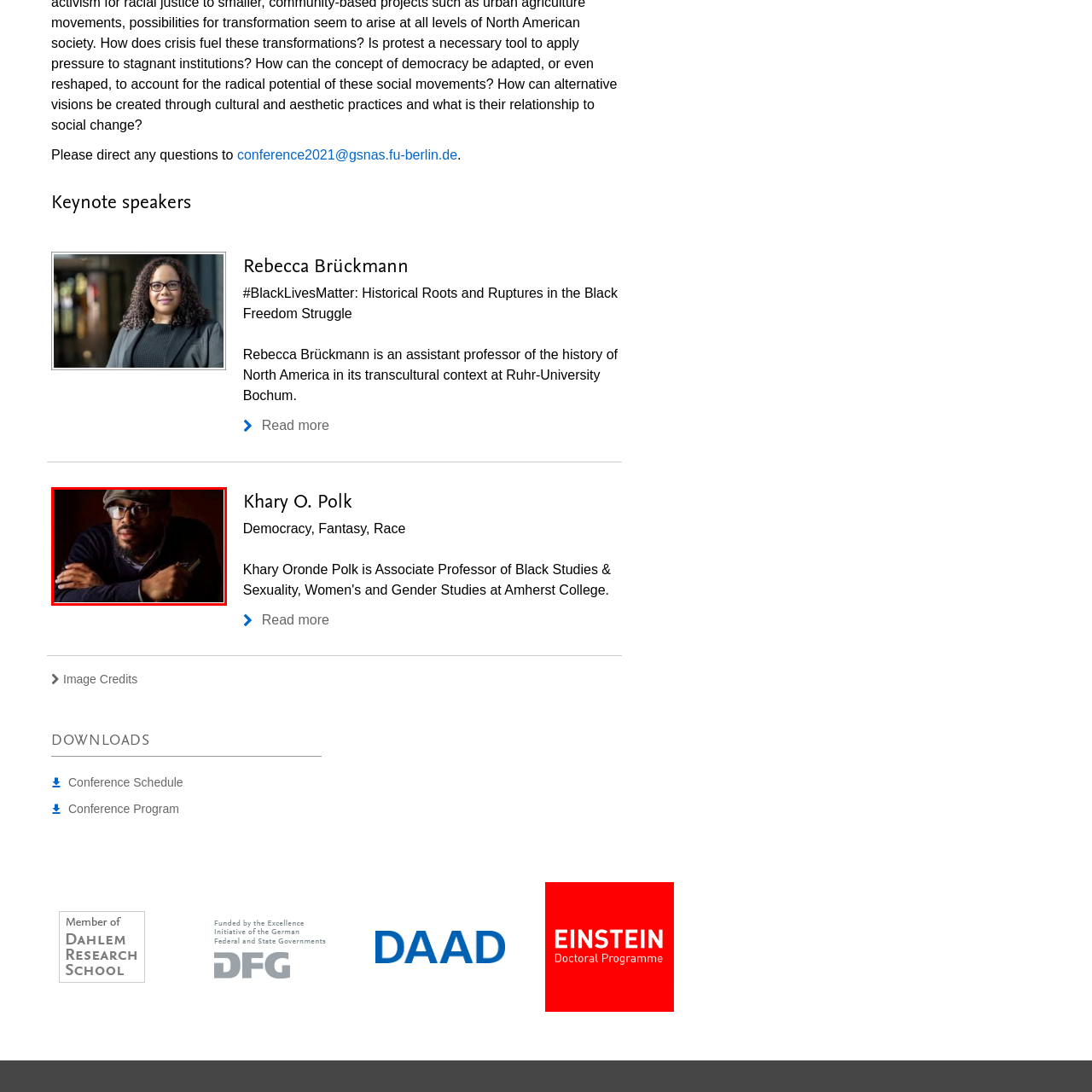Describe in detail what is depicted in the image enclosed by the red lines.

The image features Khary O. Polk, an academic known for his insightful contributions to discussions surrounding democracy, race, and fantasy. He is depicted in a contemplative pose, smirking slightly as he gazes off-camera while resting his arms on a surface. His stylish attire includes a dark sweater and a cap, complemented by glasses that lend an air of sophistication. This visual presents an engaging glimpse into his character, suitable for accompanying his keynote talk titled "Democracy, Fantasy, Race," where he will explore the historical intersections of these themes. The backdrop hints at a warm, intimate setting, enhancing the personal nature of his upcoming discourse.